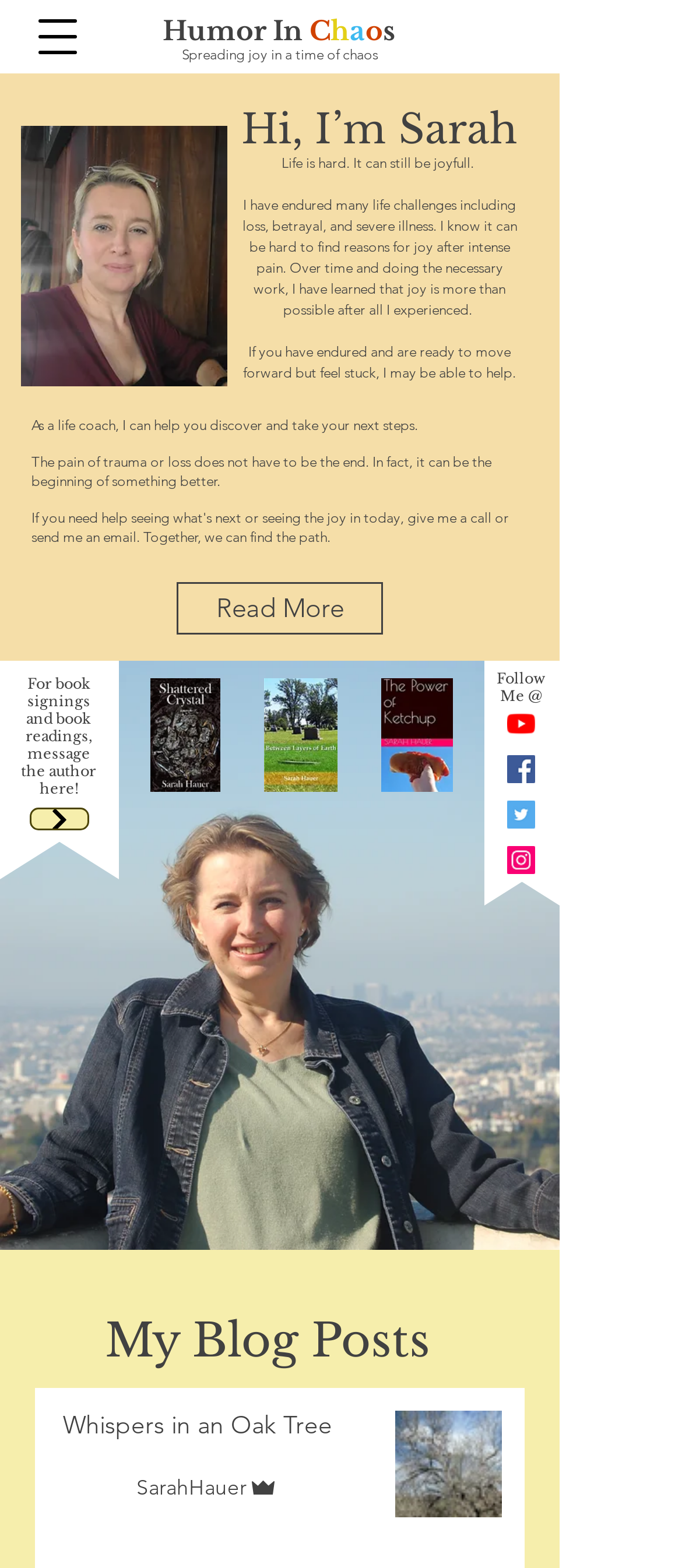Respond with a single word or phrase for the following question: 
How many social media platforms are listed?

4